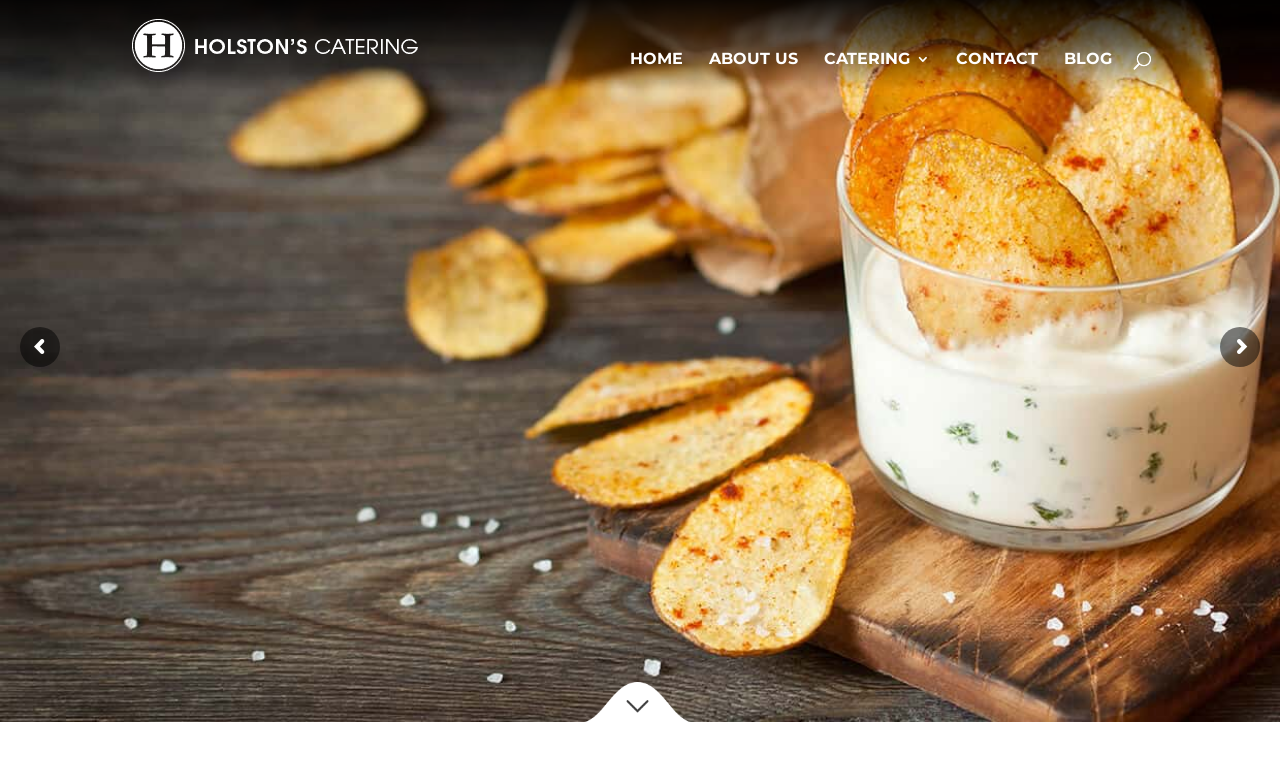What is the name of the catering service?
Please analyze the image and answer the question with as much detail as possible.

I found the name of the catering service by looking at the link at the top of the page, which says 'Holston's Customized Catering'.